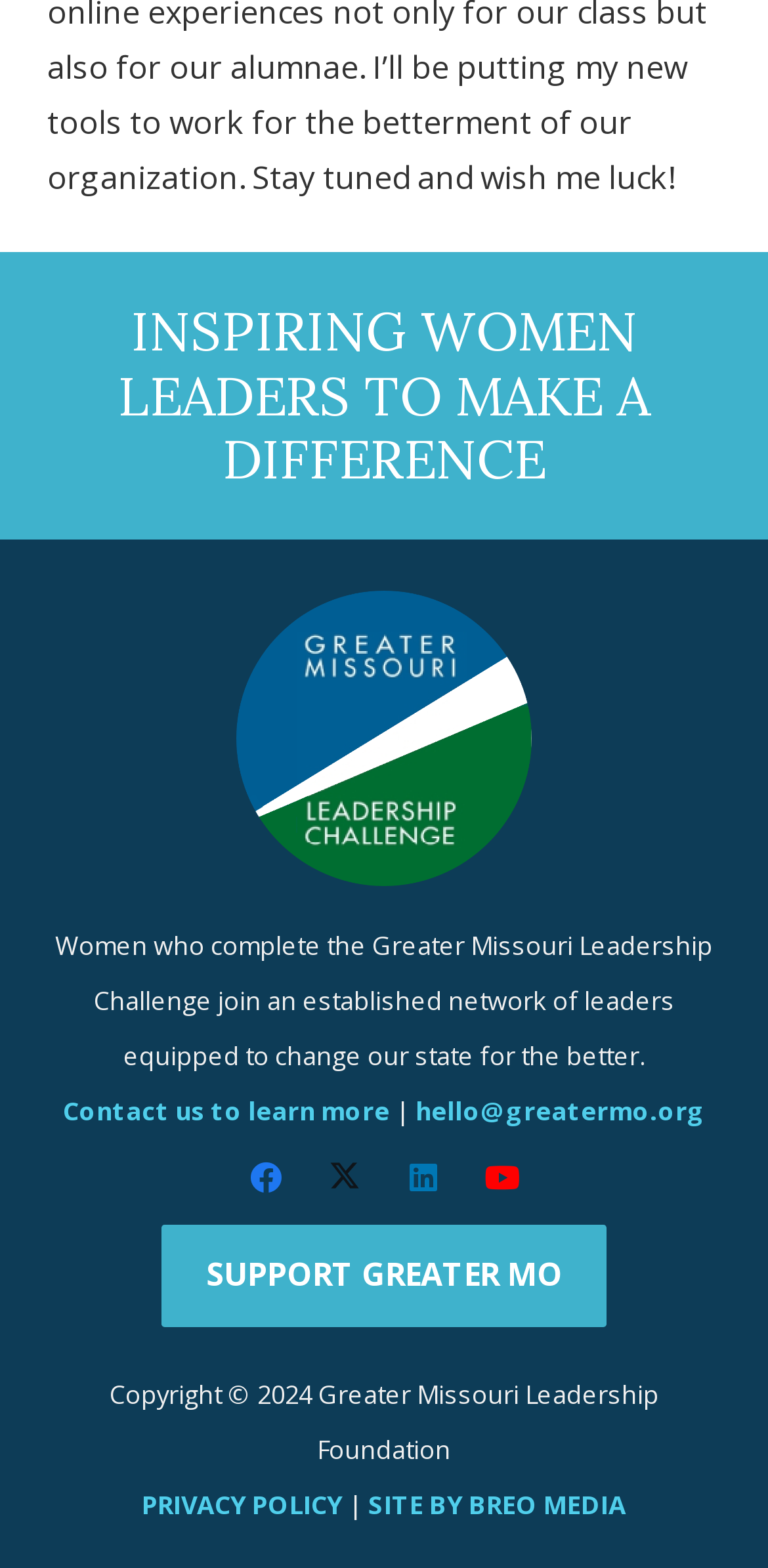Please determine the bounding box coordinates of the element's region to click in order to carry out the following instruction: "Visit our Facebook page". The coordinates should be four float numbers between 0 and 1, i.e., [left, top, right, bottom].

[0.295, 0.725, 0.397, 0.776]